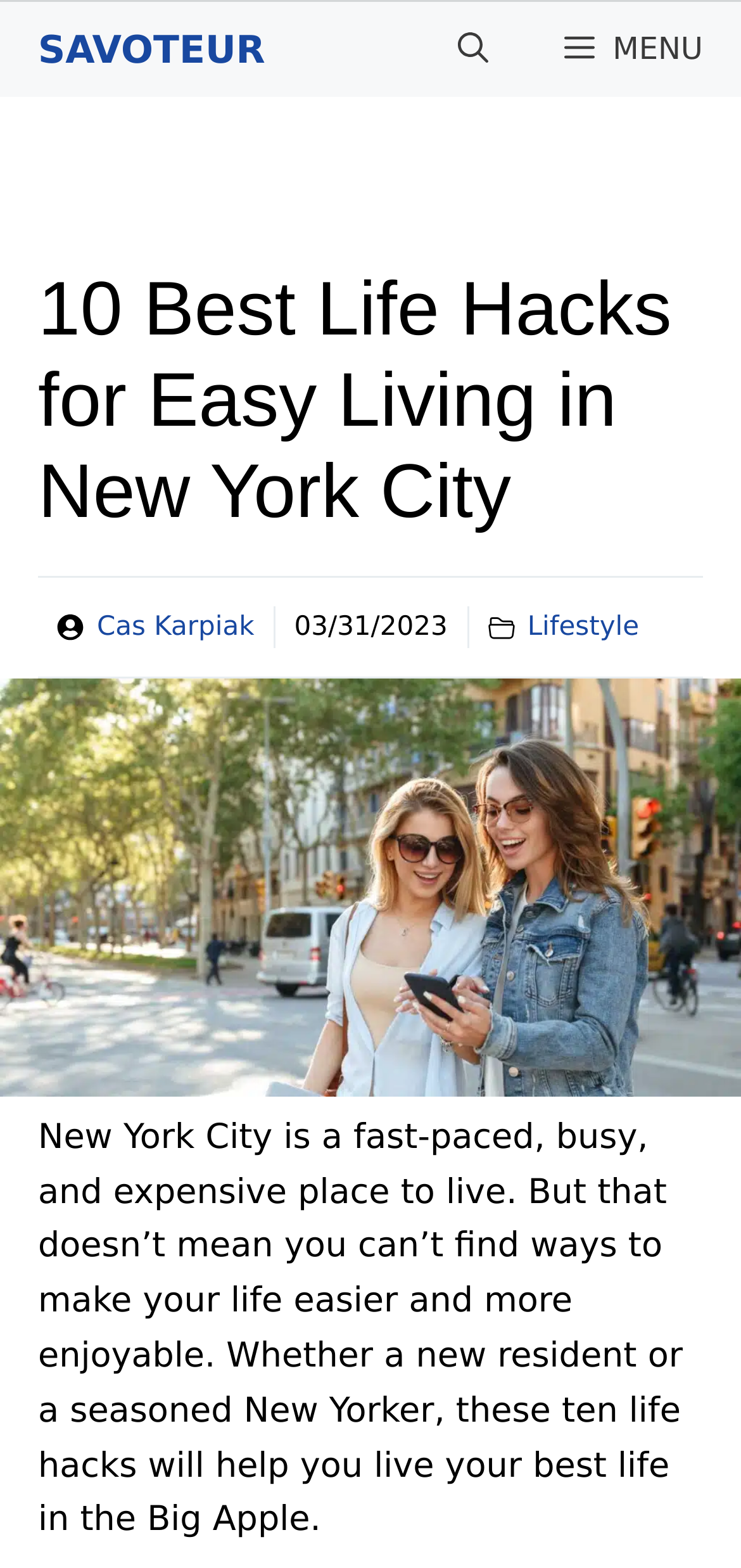Summarize the webpage with a detailed and informative caption.

The webpage is about "10 Best Life Hacks for Easy Living in New York City" and is part of the Savoteur website. At the top left, there is a link to the Savoteur homepage, and at the top right, there is a button to open the menu. Next to the menu button, there is a link to open the search bar.

Below the top navigation, there is a header section that spans the entire width of the page. It contains a heading with the title of the article, followed by a link to the author's name, Cas Karpiak, and a timestamp indicating when the article was published, March 31, 2023. There is also a small image and a link to the category "Lifestyle" in this section.

The main content of the page is divided into two sections. The first section is a brief introduction to the article, which describes New York City as a fast-paced, busy, and expensive place to live, but suggests that there are ways to make life easier and more enjoyable. This text is accompanied by a large image of ladies using their mobile phones in a public place.

There are no other UI elements or images mentioned in the accessibility tree, so it can be assumed that the rest of the page is dedicated to listing the 10 life hacks for easy living in New York City, which is not explicitly described in the provided data.